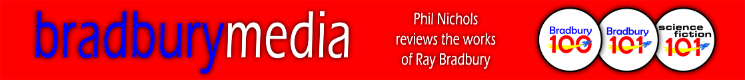How many circular icons are accompanying the title?
Analyze the screenshot and provide a detailed answer to the question.

There are three circular icons accompanying the title because the caption specifically lists 'Bradbury 100', 'Bradbury 101', and 'Science Fiction 101' as the labels on the icons.